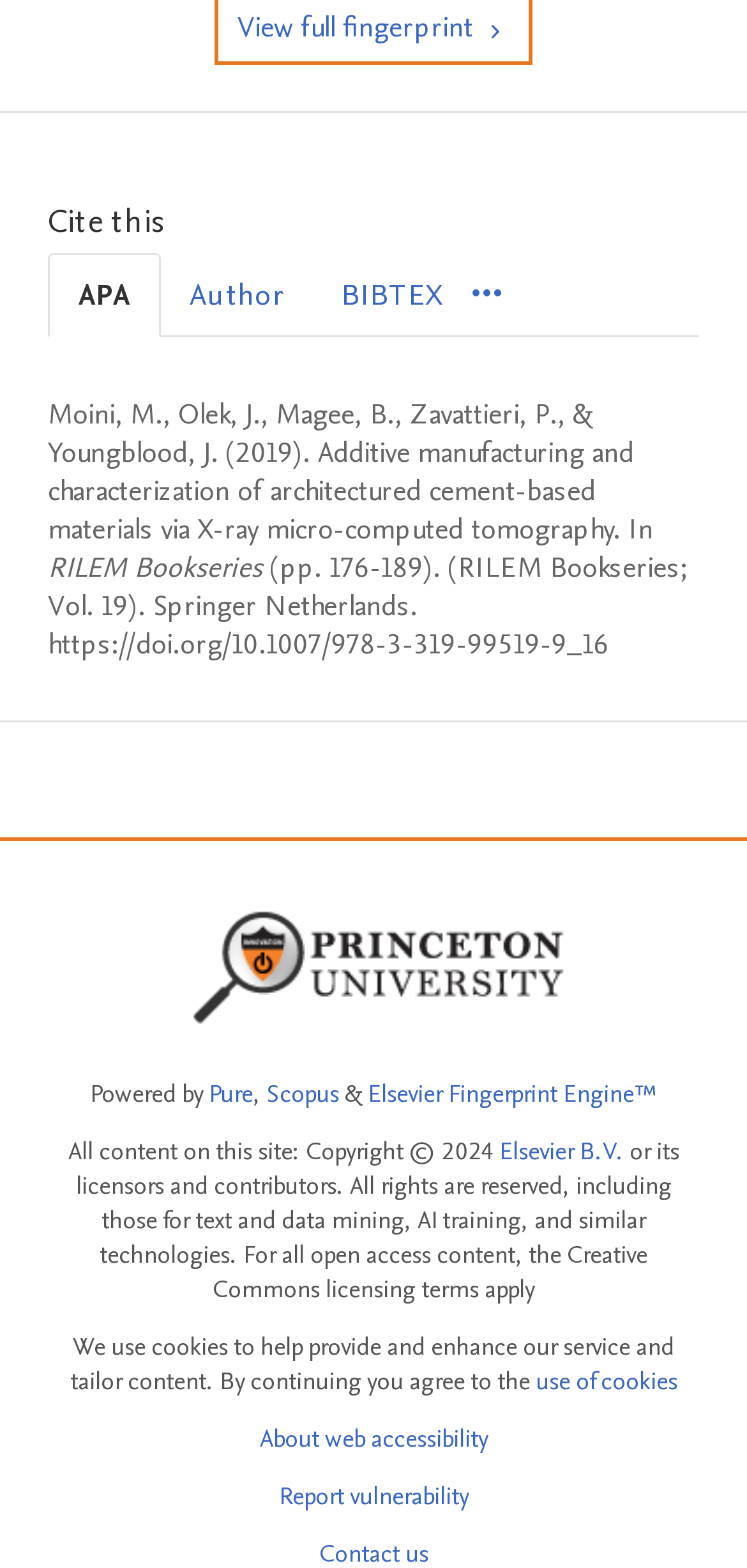What is the citation style currently selected?
Please provide a detailed answer to the question.

The currently selected citation style can be determined by looking at the tablist element with the label 'Cite this'. Within this element, there are multiple tab elements, and the one with the label 'APA' has the 'selected' property set to 'True', indicating that it is the currently selected citation style.